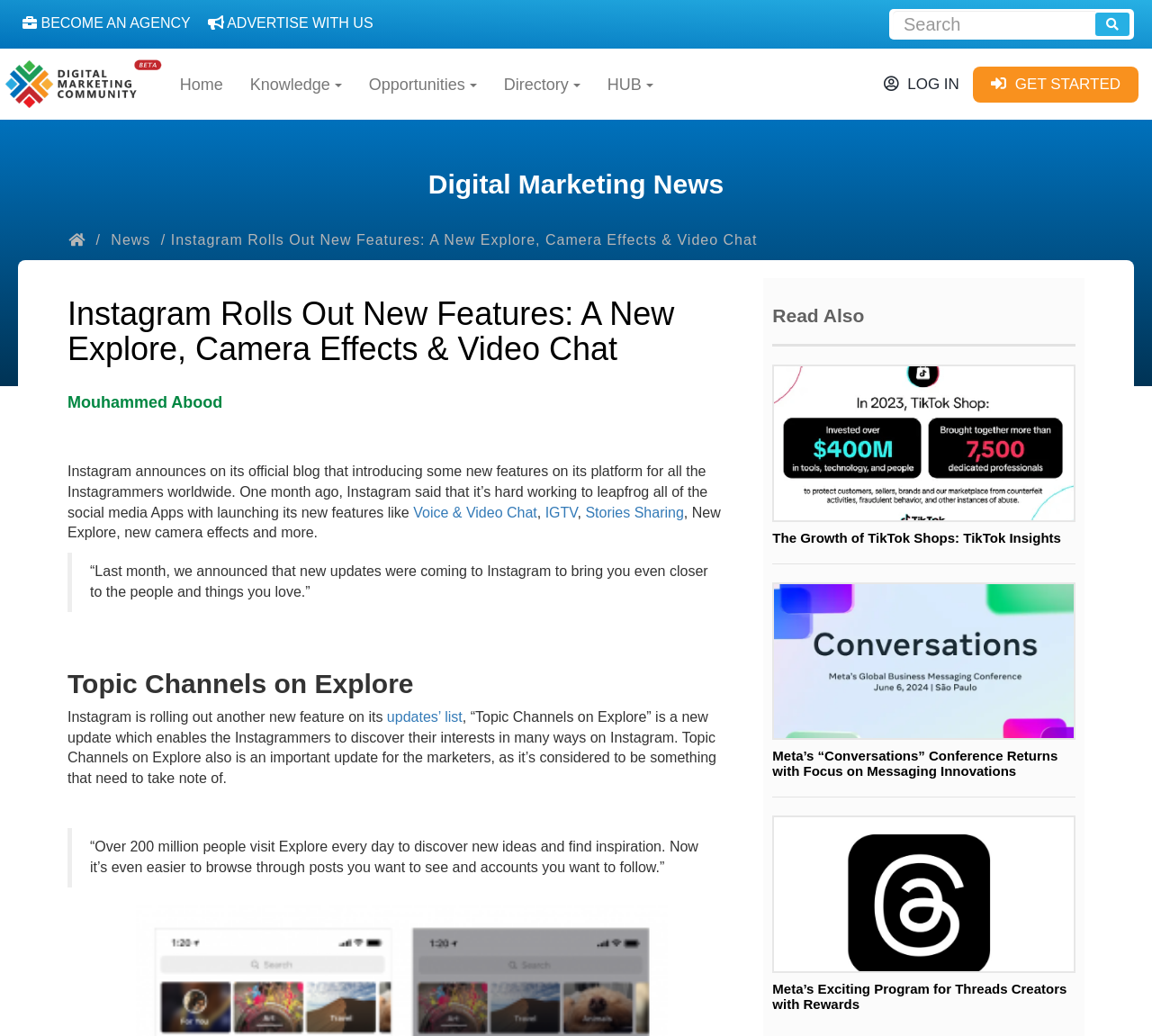From the element description: "CONTACT US NOW", extract the bounding box coordinates of the UI element. The coordinates should be expressed as four float numbers between 0 and 1, in the order [left, top, right, bottom].

None